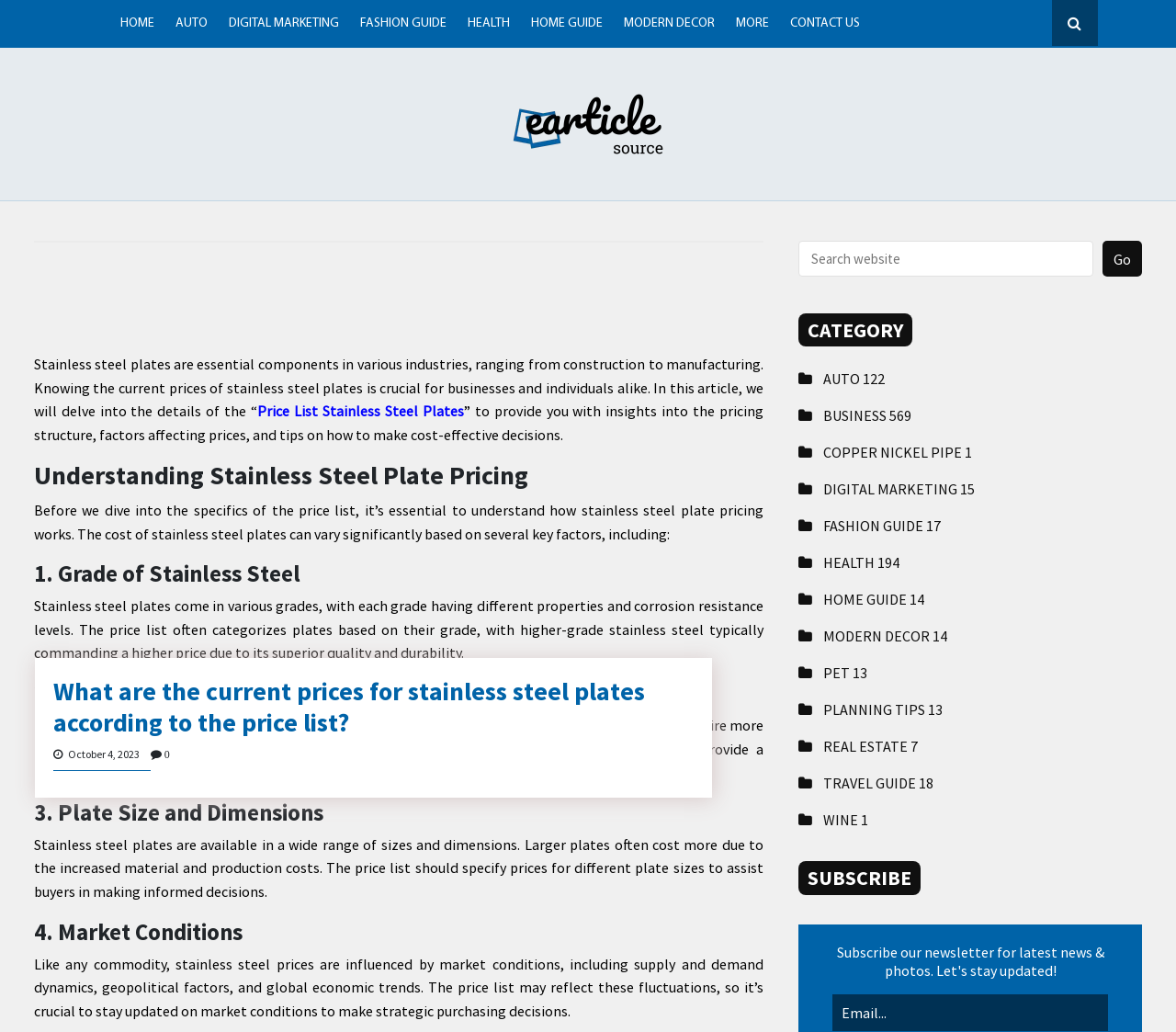Please determine the bounding box coordinates of the section I need to click to accomplish this instruction: "Click on the 'CONTACT US' link".

[0.672, 0.0, 0.732, 0.046]